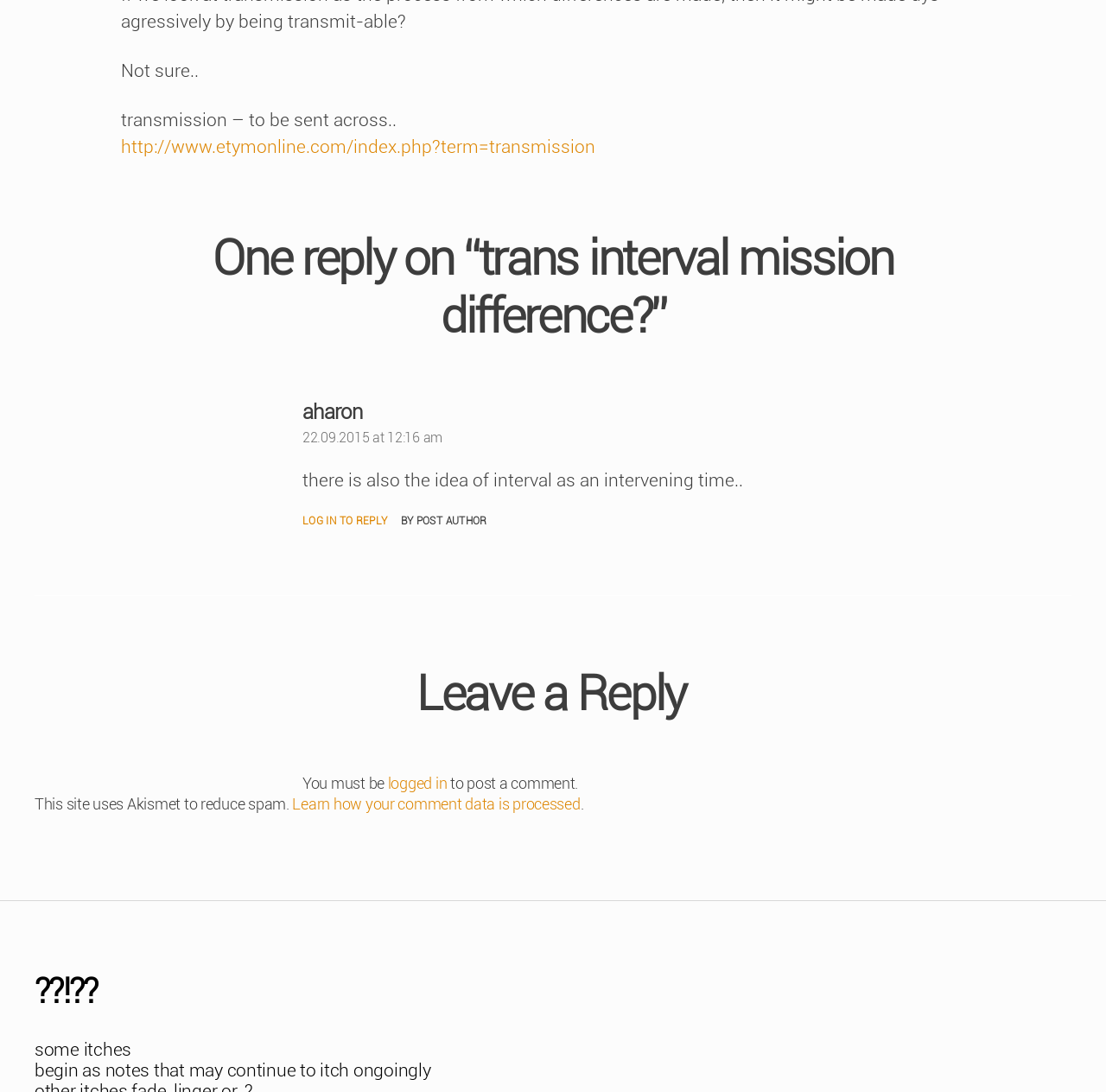What is the purpose of Akismet on the website?
Please provide an in-depth and detailed response to the question.

The purpose of Akismet on the website can be determined by looking at the static text 'This site uses Akismet to reduce spam.' which indicates that Akismet is used to reduce spam comments on the website.